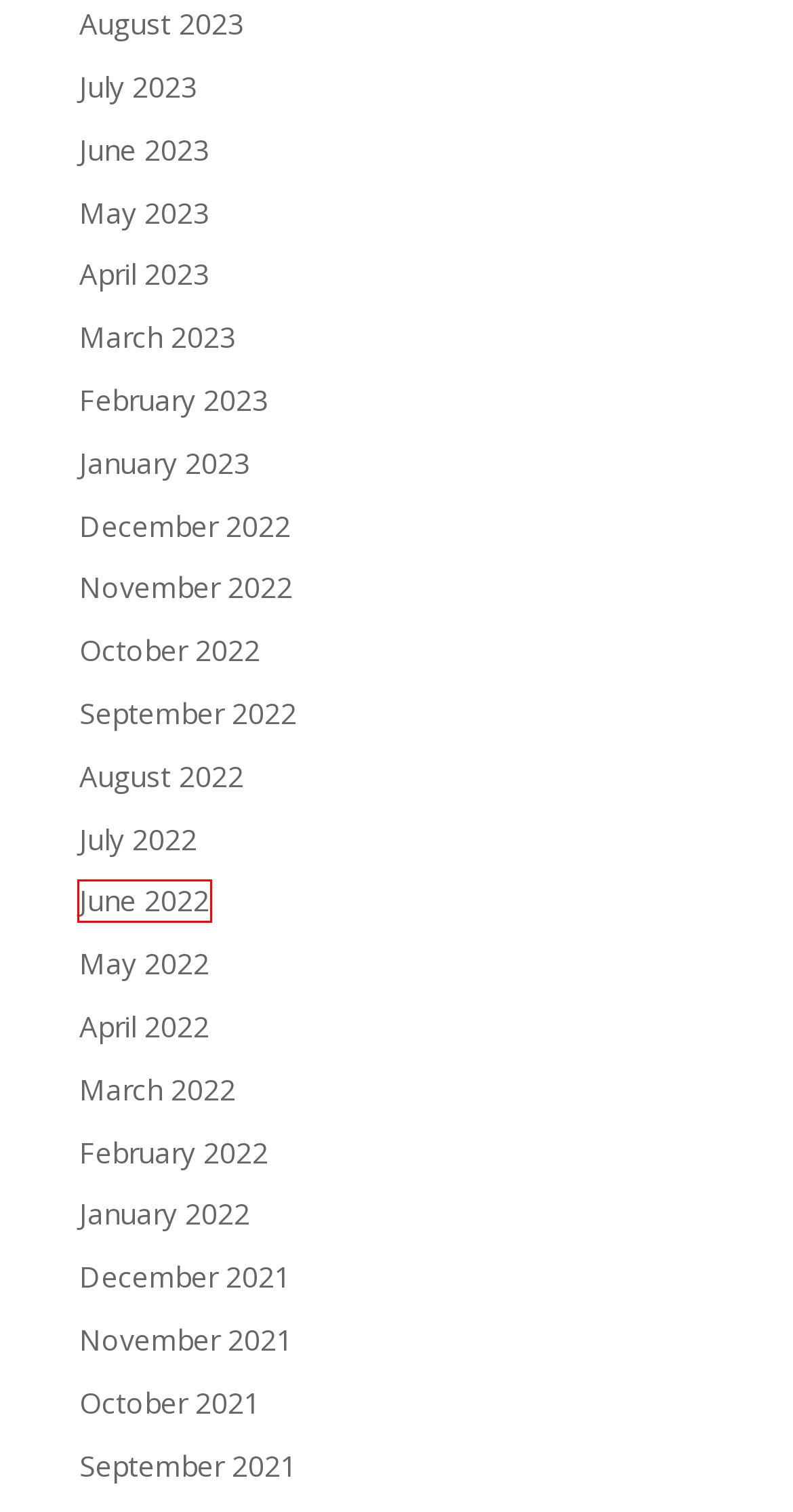Review the screenshot of a webpage that includes a red bounding box. Choose the webpage description that best matches the new webpage displayed after clicking the element within the bounding box. Here are the candidates:
A. October, 2022 - KVSH
B. January, 2023 - KVSH
C. September, 2022 - KVSH
D. August, 2022 - KVSH
E. June, 2023 - KVSH
F. June, 2022 - KVSH
G. November, 2022 - KVSH
H. December, 2021 - KVSH

F